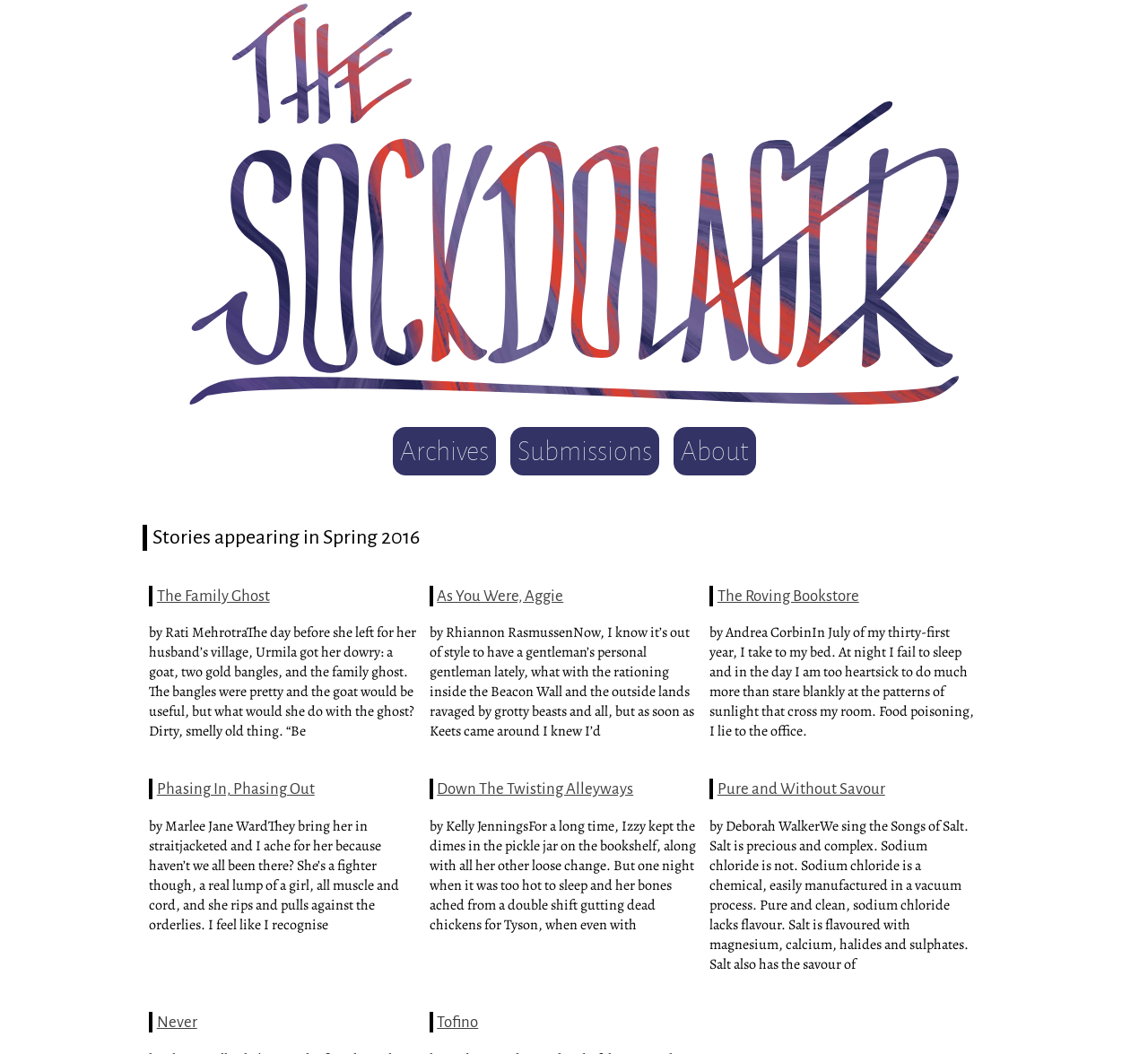Please provide a brief answer to the question using only one word or phrase: 
How many stories are featured on this webpage?

8